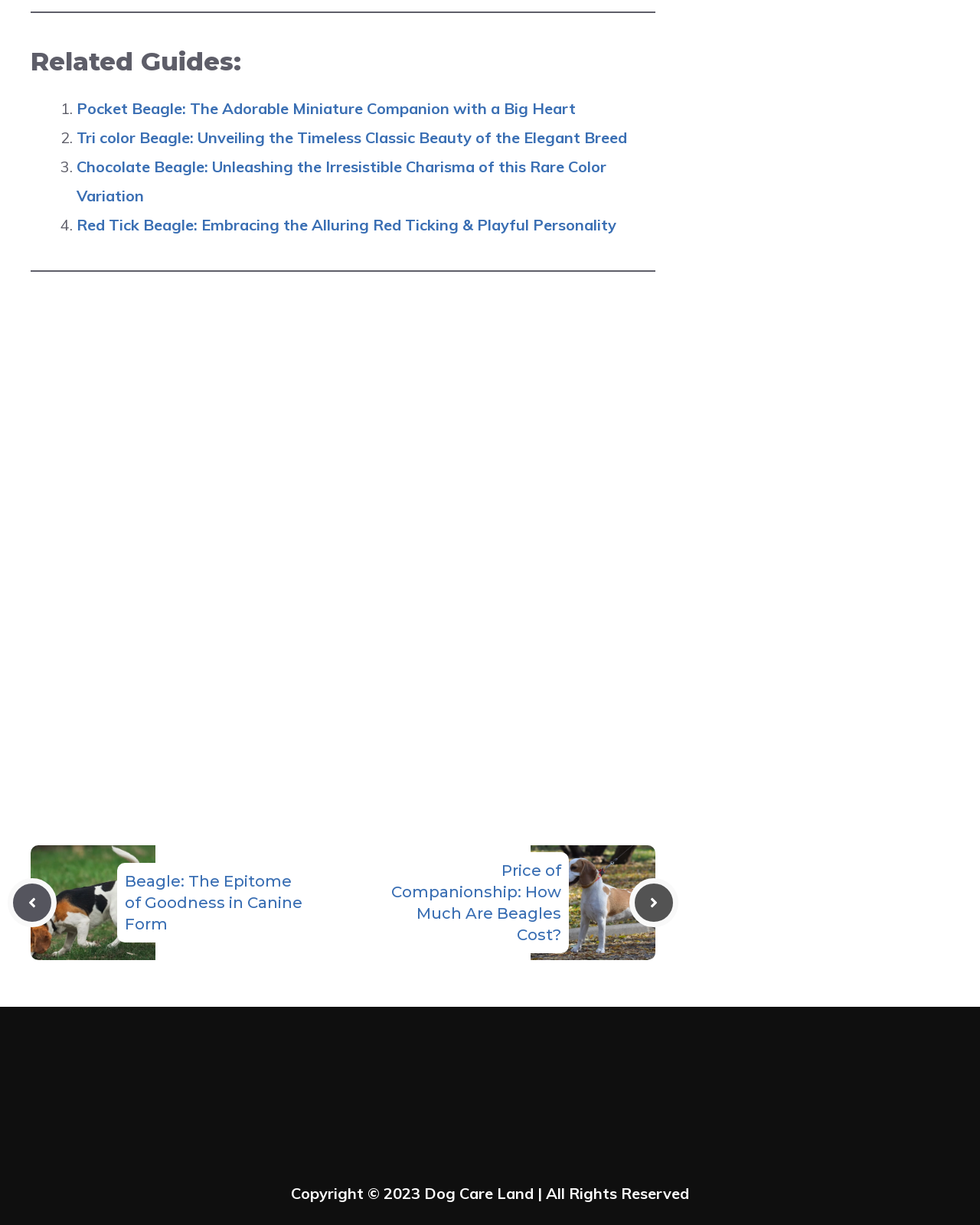Provide your answer to the question using just one word or phrase: What is the copyright year?

2023